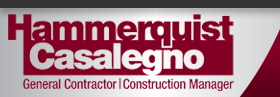Could you please study the image and provide a detailed answer to the question:
What is emphasized in the logo?

The company name is showcased prominently in bold lettering in the logo, which emphasizes the brand identity of Hammerquist Casalegno.